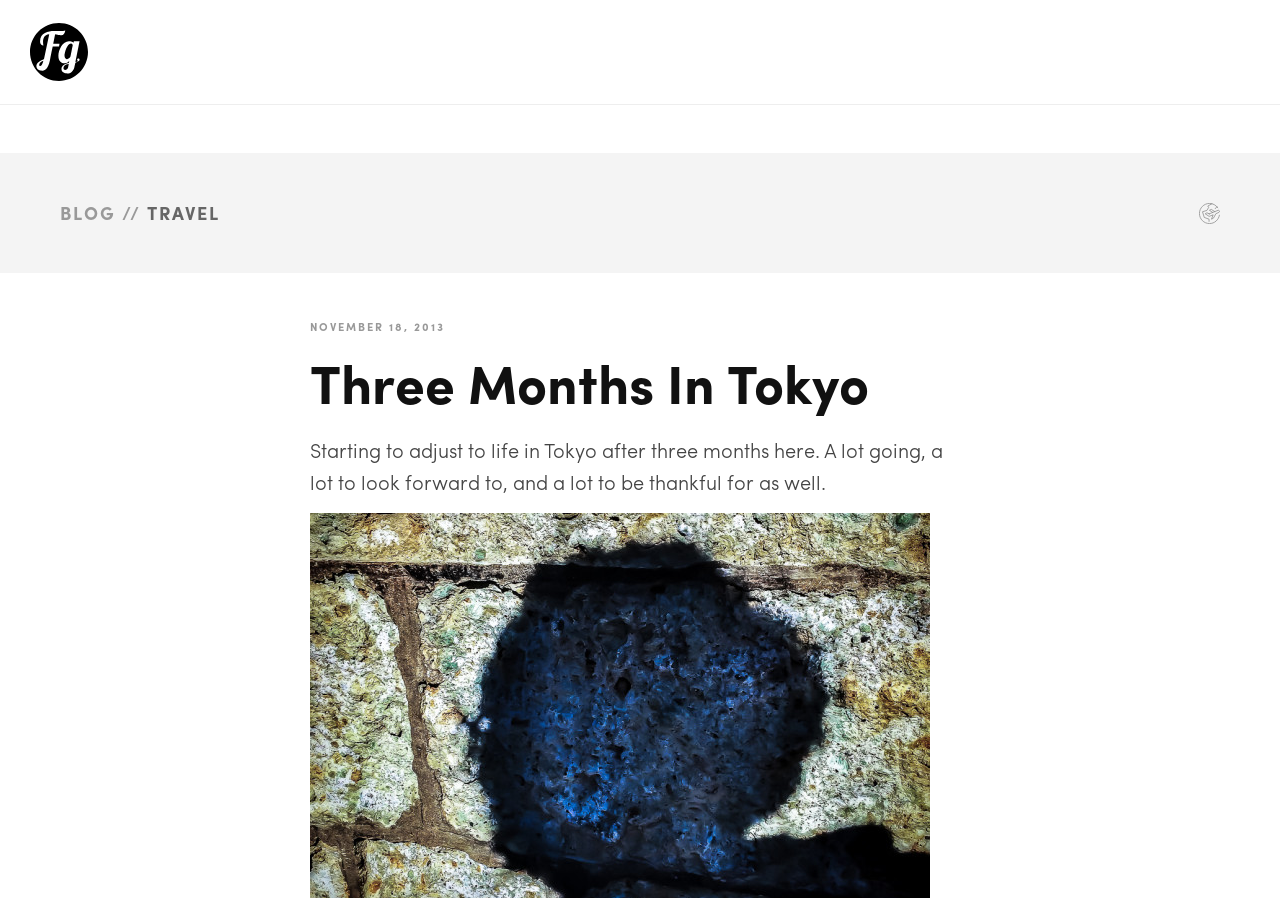What is the author's name?
Please provide a comprehensive answer based on the information in the image.

I found the author's name by looking at the Root Element 'Three Months In Tokyo - Fernando Gros' and the quote attributed to Fernando Gros at coordinates [0.404, 0.133, 0.596, 0.153].